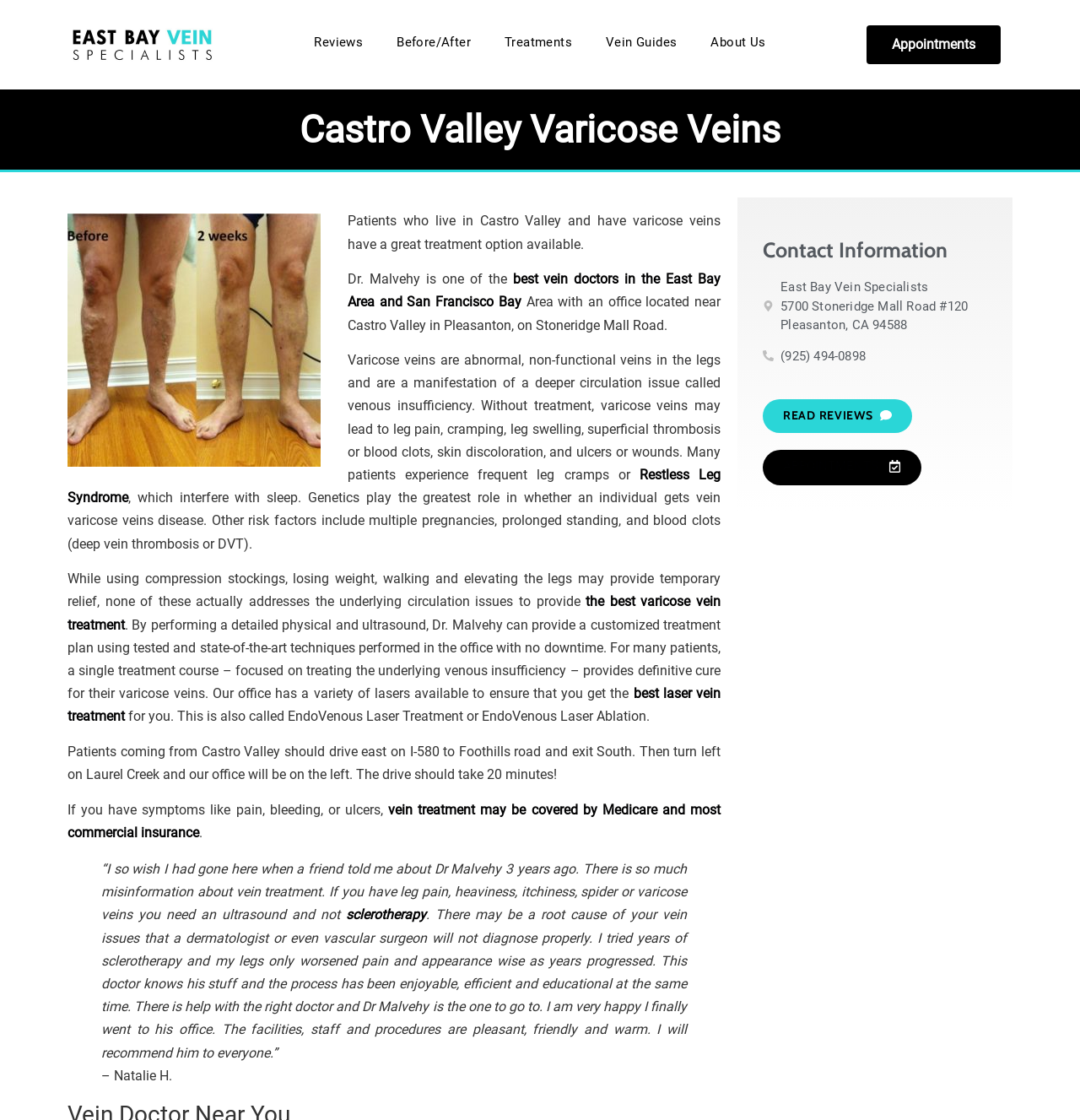What is the name of the treatment mentioned on the webpage?
Answer with a single word or phrase, using the screenshot for reference.

EndoVenous Laser Treatment